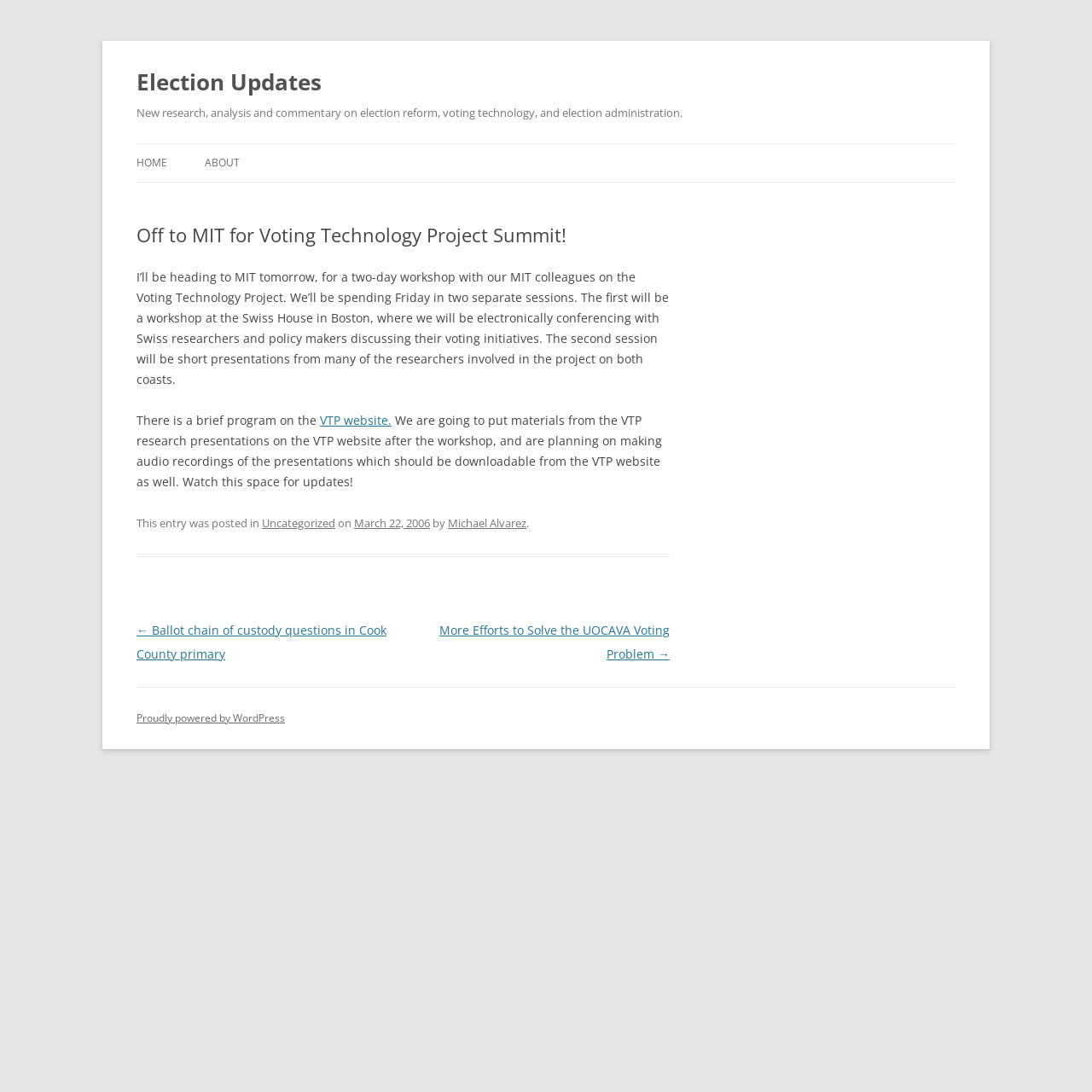What is the topic of the research presentations?
Please provide a single word or phrase as your answer based on the image.

Voting Technology Project